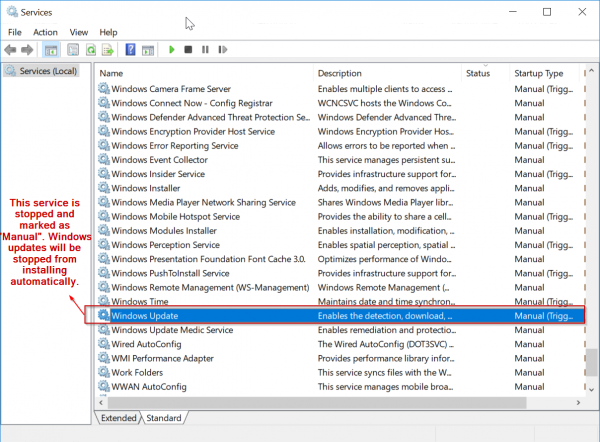Refer to the image and provide an in-depth answer to the question: 
What is the startup type of the Windows Update service?

The startup type of the Windows Update service is set to 'Manual', which means that the service will not launch automatically for updates. Instead, it will require user intervention to start the service and install updates.